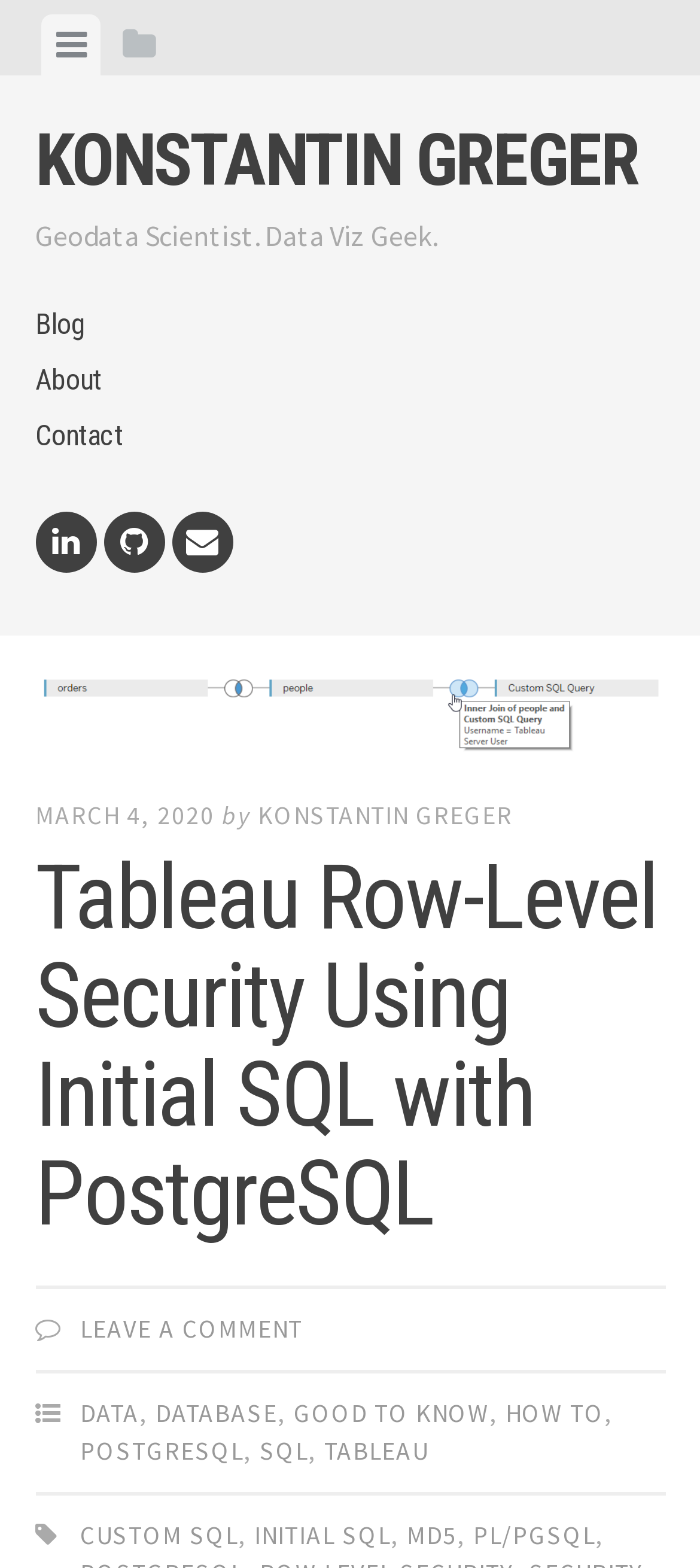Locate the bounding box coordinates of the element to click to perform the following action: 'Go to about page'. The coordinates should be given as four float values between 0 and 1, in the form of [left, top, right, bottom].

[0.05, 0.224, 0.95, 0.26]